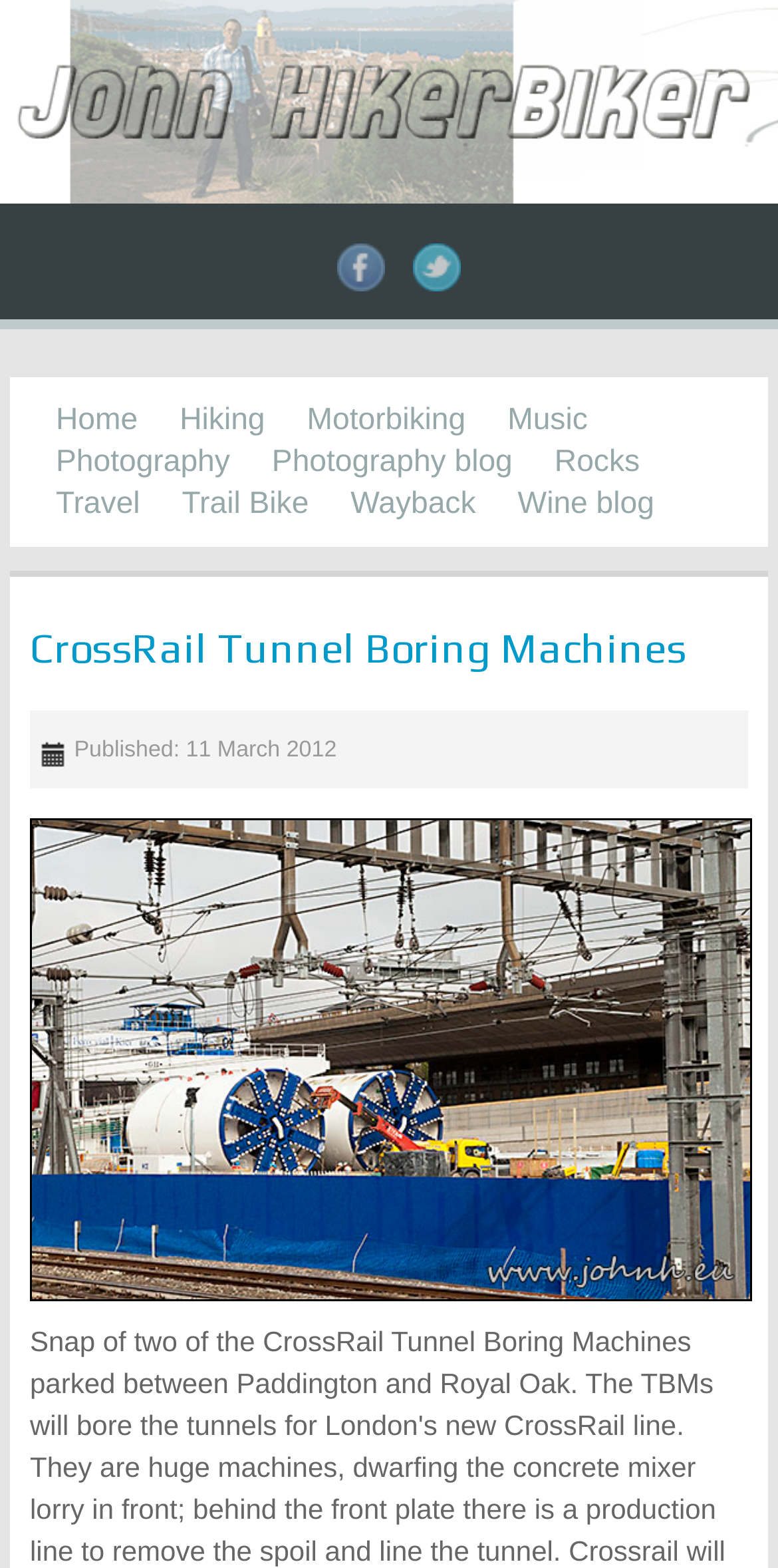Identify the bounding box coordinates for the UI element described as follows: "Wayback". Ensure the coordinates are four float numbers between 0 and 1, formatted as [left, top, right, bottom].

[0.451, 0.309, 0.612, 0.335]